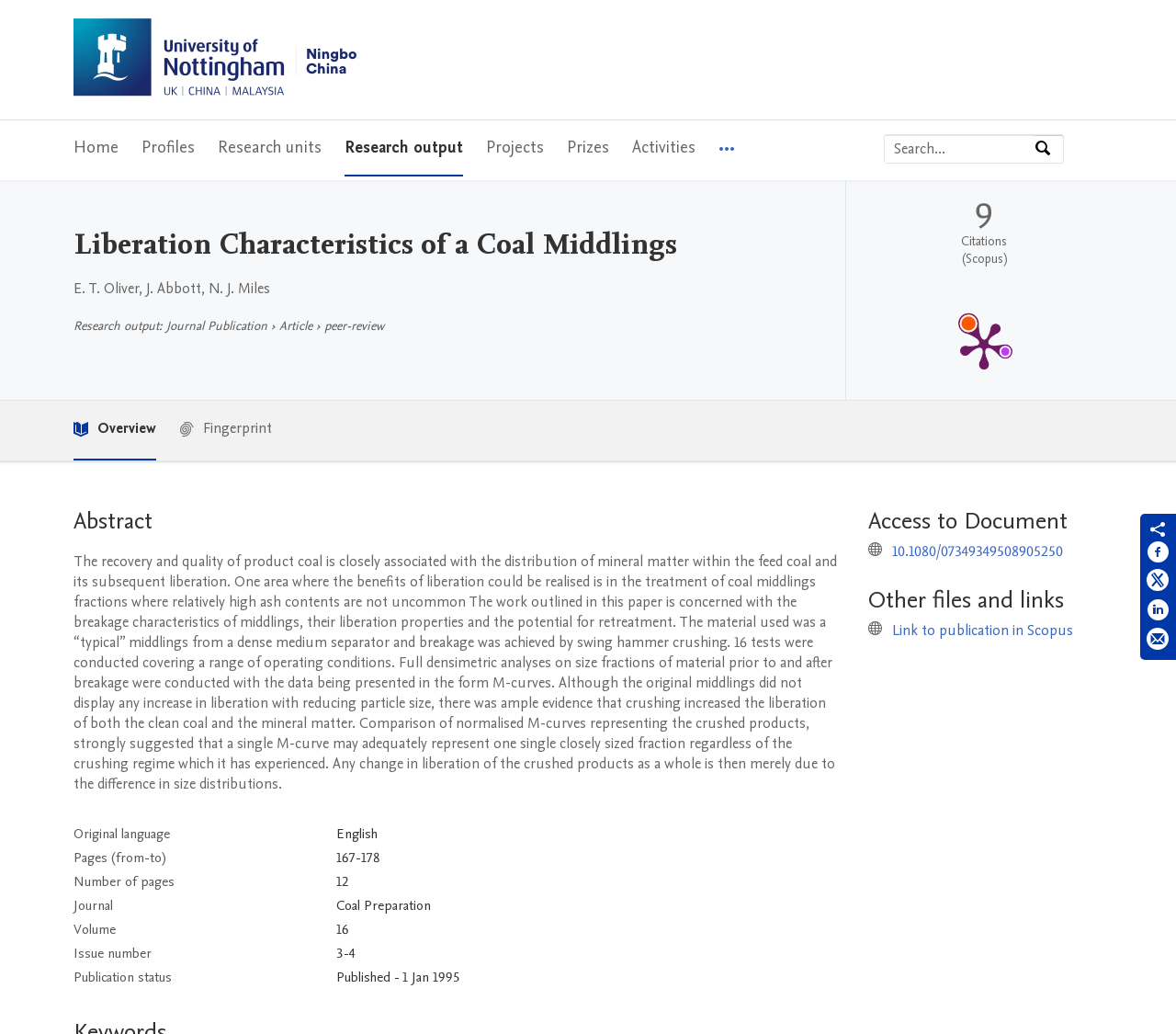Please identify the bounding box coordinates of the element I should click to complete this instruction: 'View publication metrics'. The coordinates should be given as four float numbers between 0 and 1, like this: [left, top, right, bottom].

[0.719, 0.173, 0.93, 0.386]